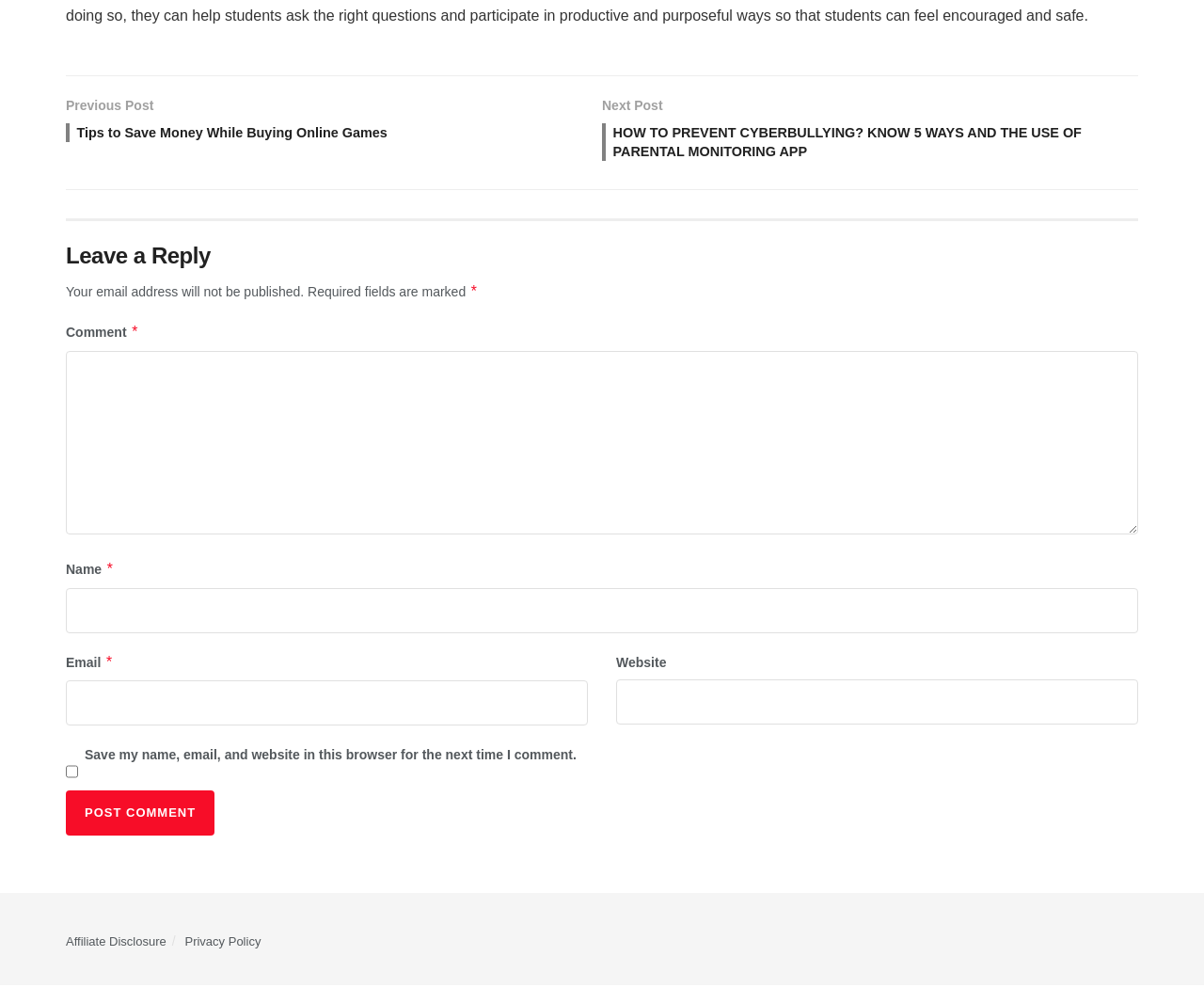Identify the bounding box coordinates for the region to click in order to carry out this instruction: "Search for something". Provide the coordinates using four float numbers between 0 and 1, formatted as [left, top, right, bottom].

None